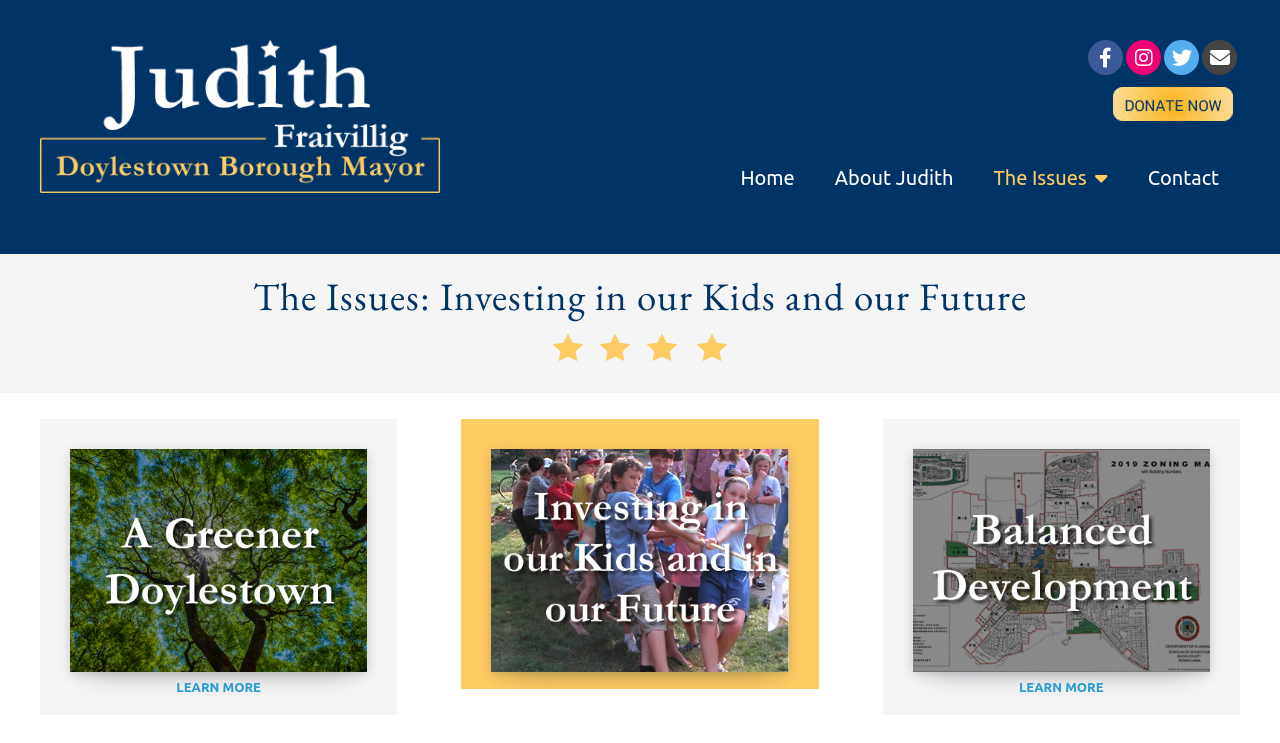Locate the bounding box coordinates for the element described below: "Home". The coordinates must be four float values between 0 and 1, formatted as [left, top, right, bottom].

[0.563, 0.192, 0.636, 0.287]